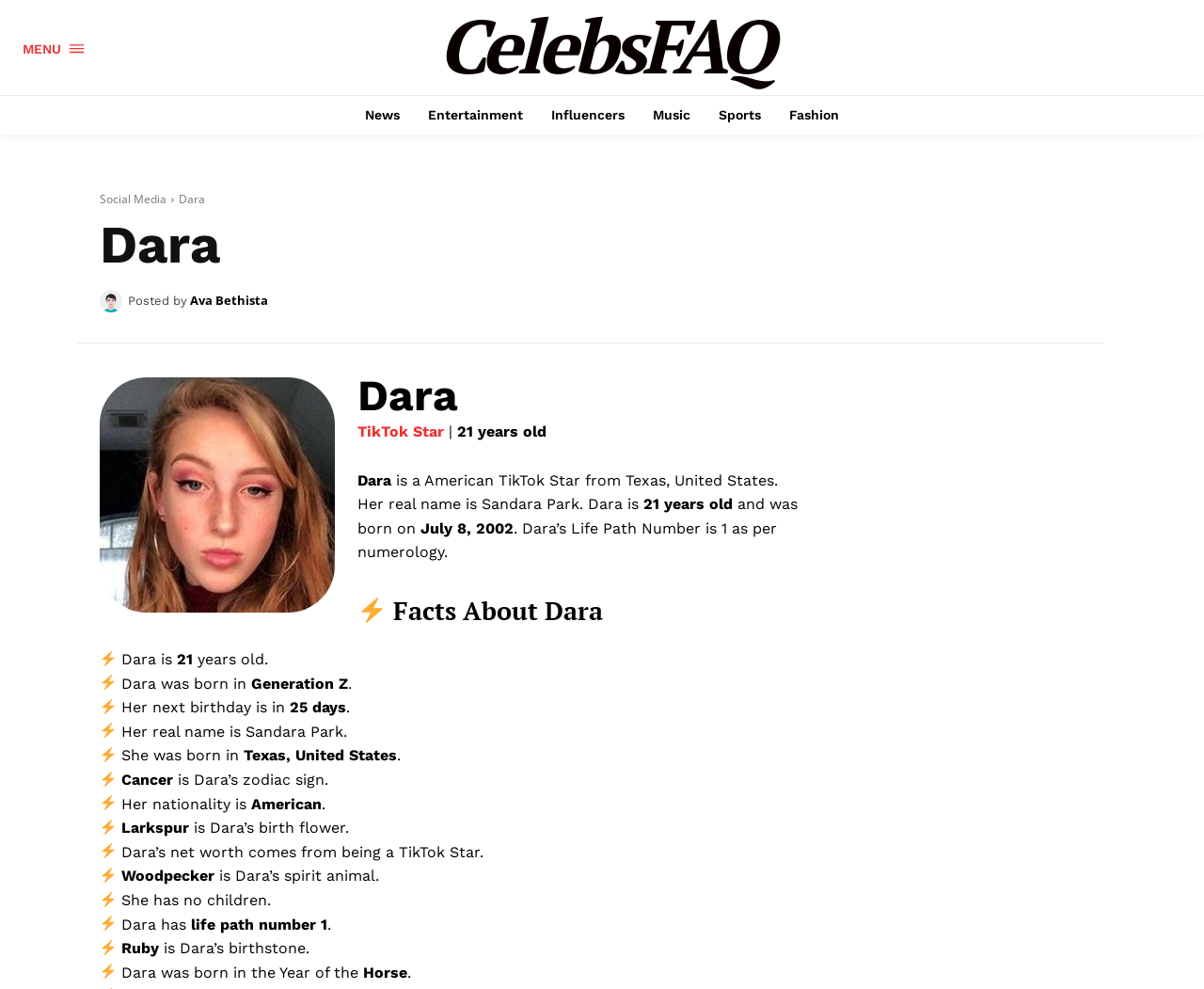What is Dara's real name?
Analyze the image and provide a thorough answer to the question.

I found the answer by looking at the section '⚡ Facts About Dara' where it says 'Her real name is Sandara Park.'